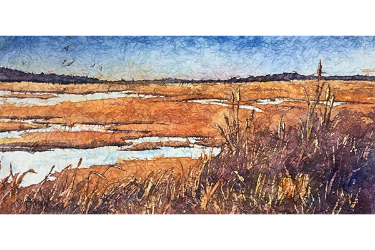By analyzing the image, answer the following question with a detailed response: What is the dominant color of the sky in the artwork?

The caption describes the artwork as featuring 'golden grasses and reflective water surfaces that shimmer under a blue sky', which suggests that the dominant color of the sky in the artwork is blue.